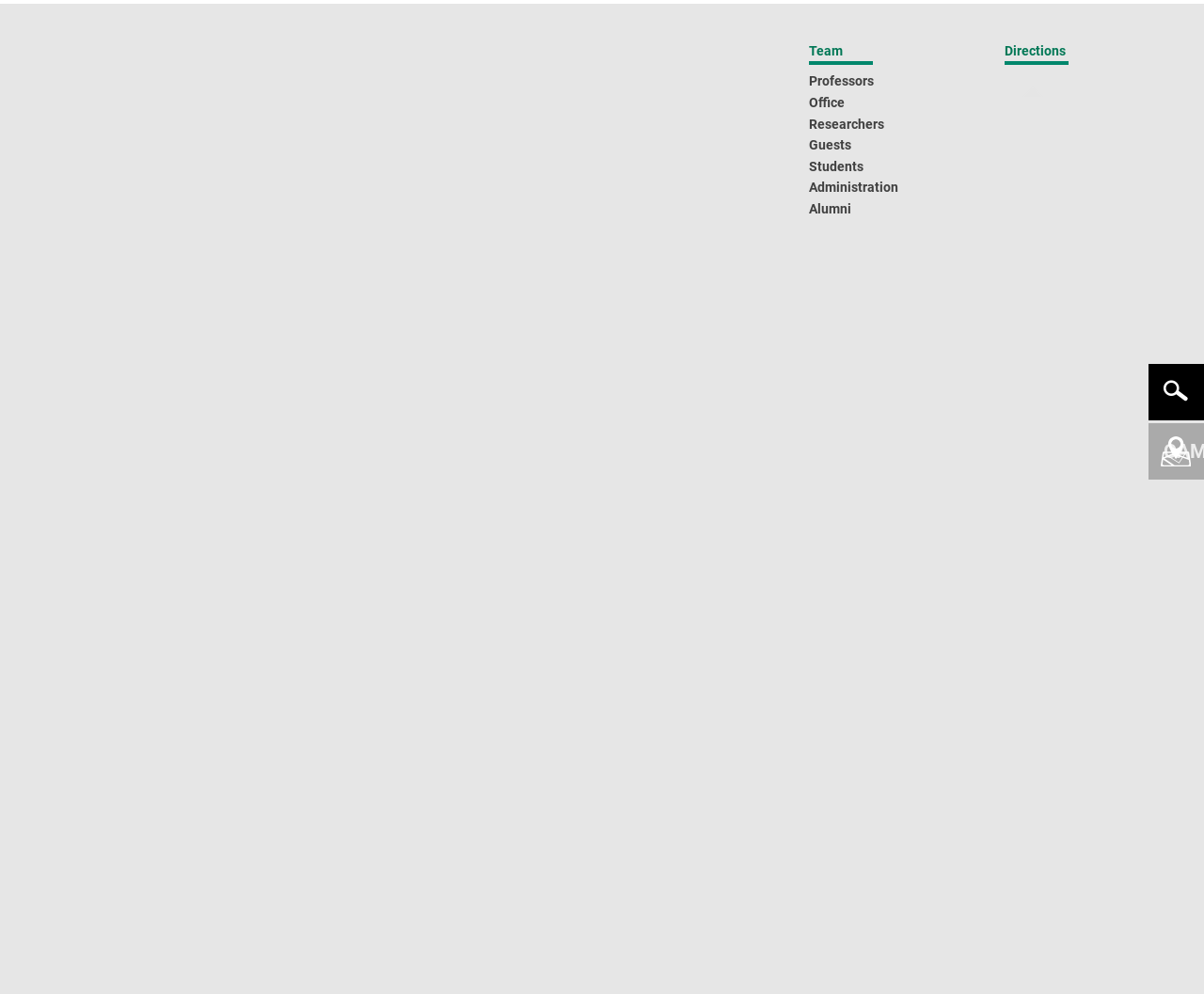How many links are there in the breadcrumb navigation?
Using the image, provide a detailed and thorough answer to the question.

I counted the number of links in the breadcrumb navigation, which are 'Welcome to IBT', 'Research', 'Research Groups', and 'Bioelectric Signals', and there are 4 in total.